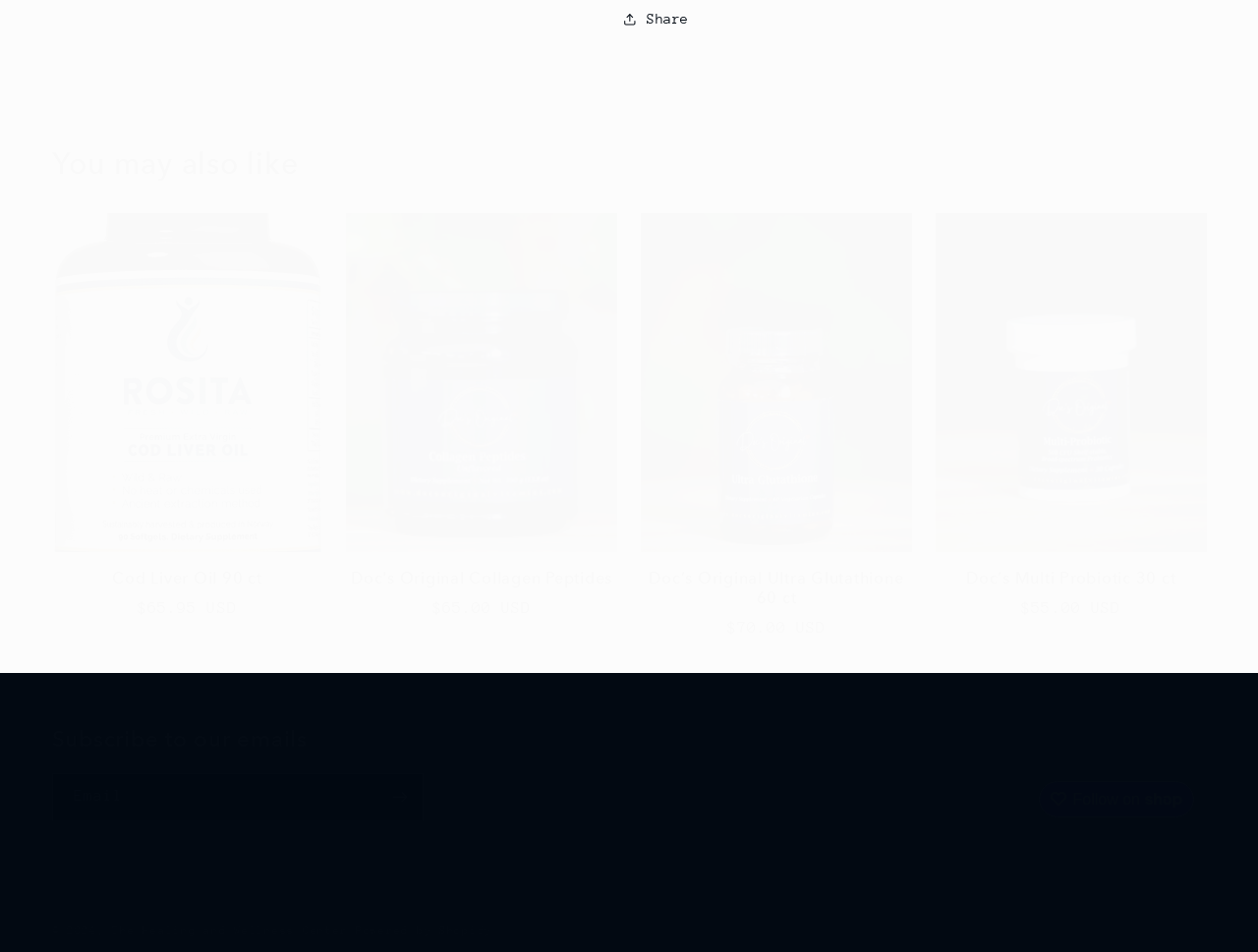Locate and provide the bounding box coordinates for the HTML element that matches this description: "Powered by Shopify".

[0.283, 0.971, 0.392, 0.984]